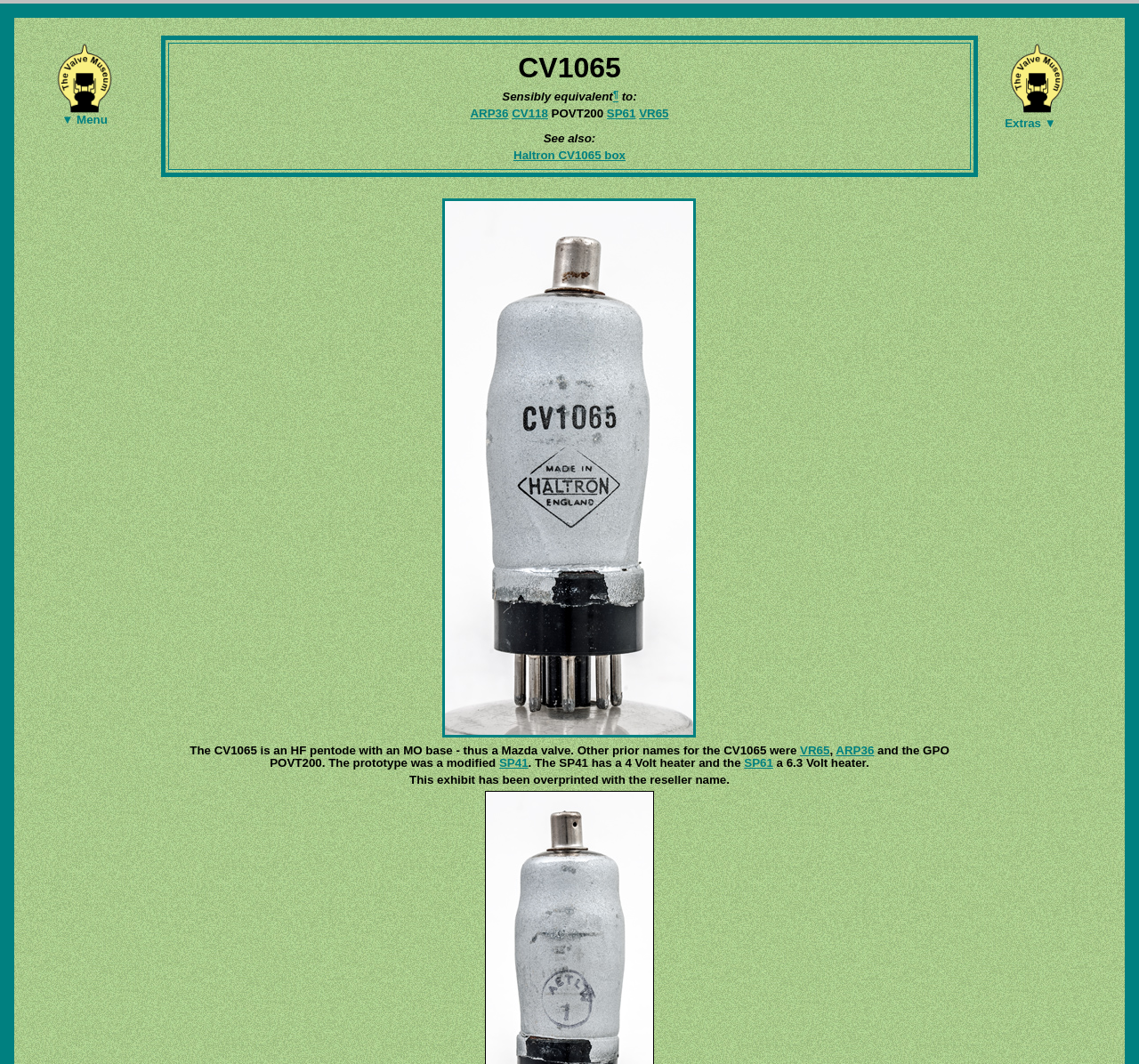Find the bounding box coordinates of the area that needs to be clicked in order to achieve the following instruction: "Click the Extras ▼ button". The coordinates should be specified as four float numbers between 0 and 1, i.e., [left, top, right, bottom].

[0.859, 0.037, 0.972, 0.126]